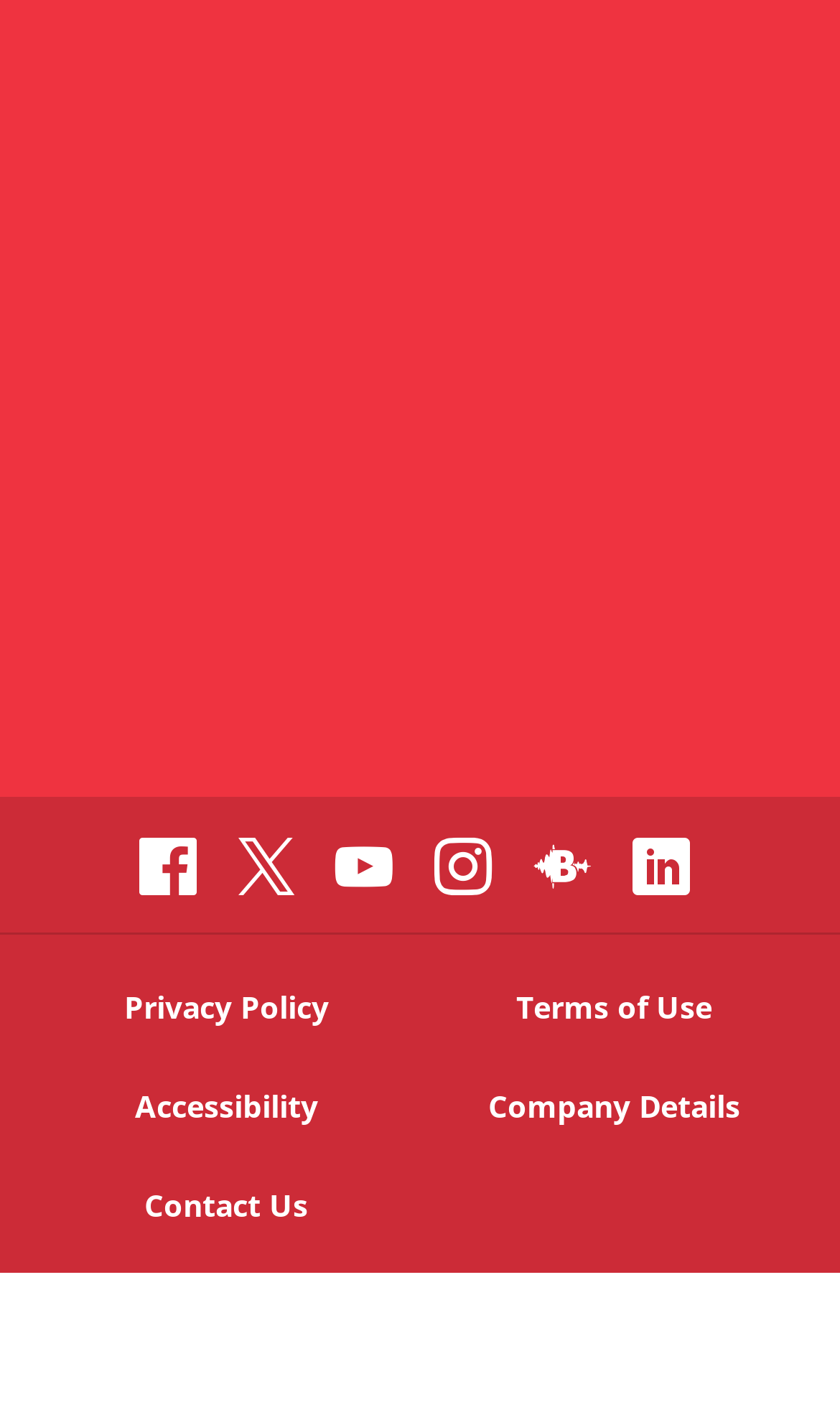Please identify the bounding box coordinates of where to click in order to follow the instruction: "Read Privacy Policy".

[0.145, 0.703, 0.394, 0.735]